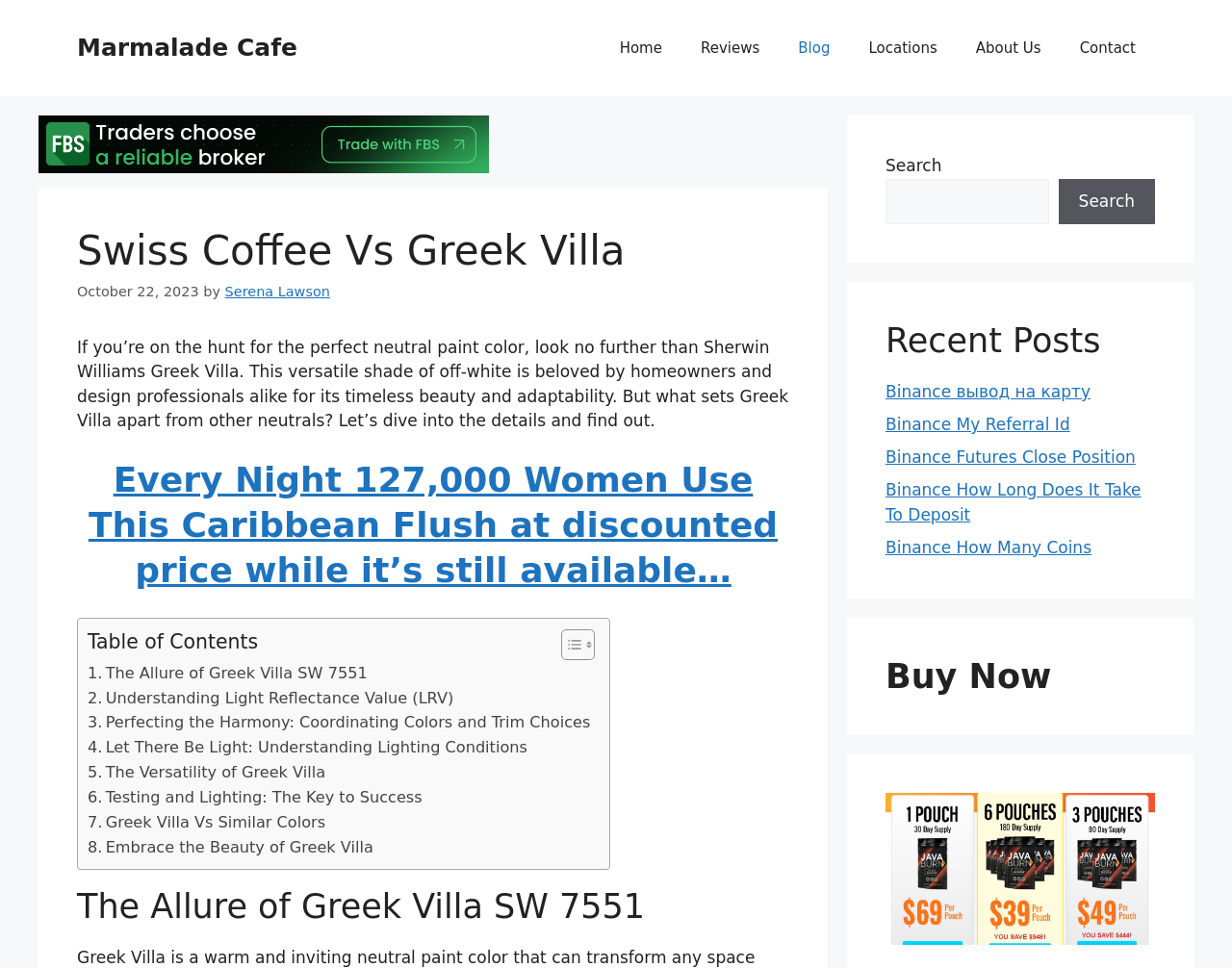What is the name of the paint color being discussed?
Examine the screenshot and reply with a single word or phrase.

Greek Villa